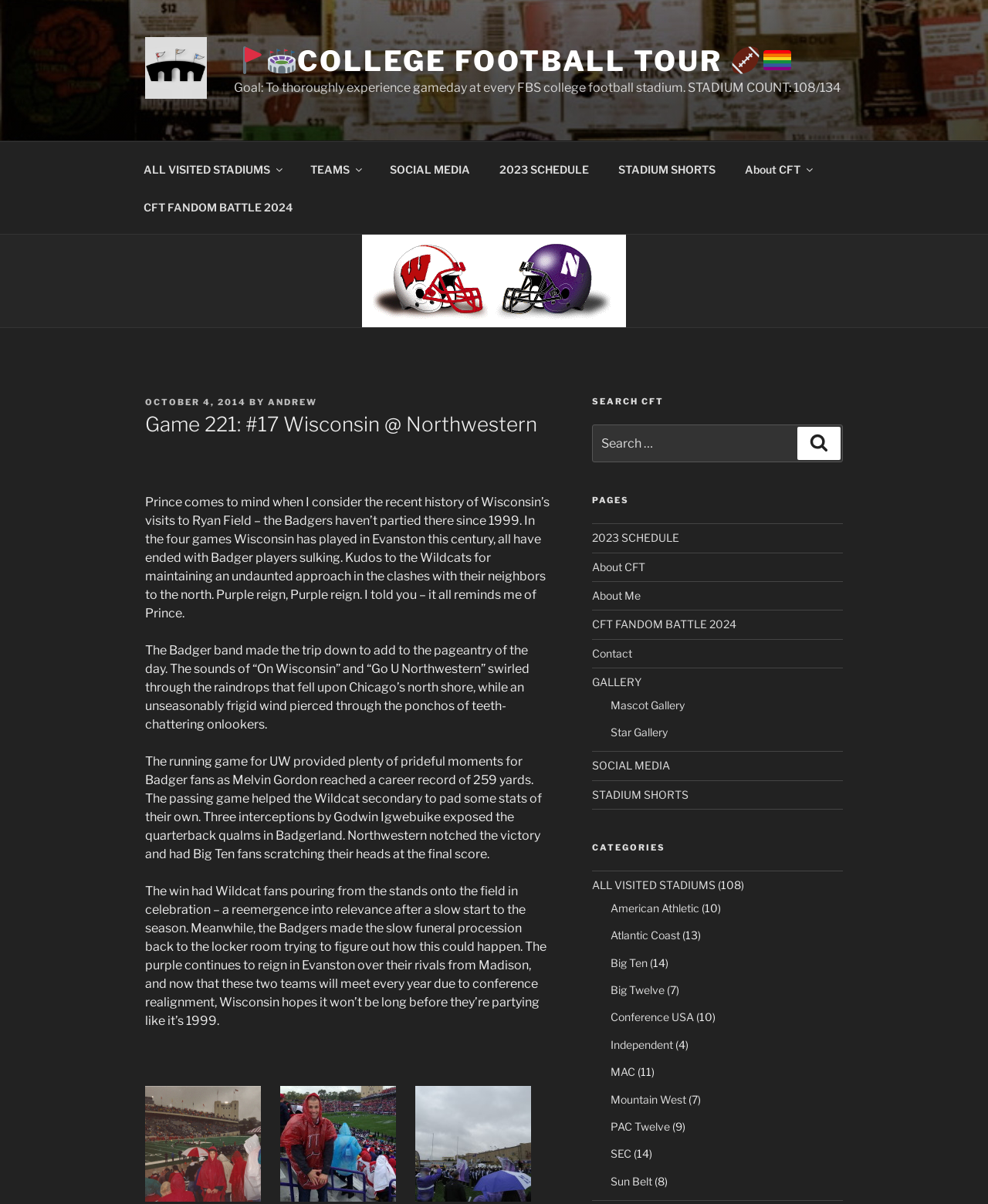Please find the bounding box coordinates of the element that needs to be clicked to perform the following instruction: "Click on the 'ALL VISITED STADIUMS' link". The bounding box coordinates should be four float numbers between 0 and 1, represented as [left, top, right, bottom].

[0.131, 0.125, 0.298, 0.156]